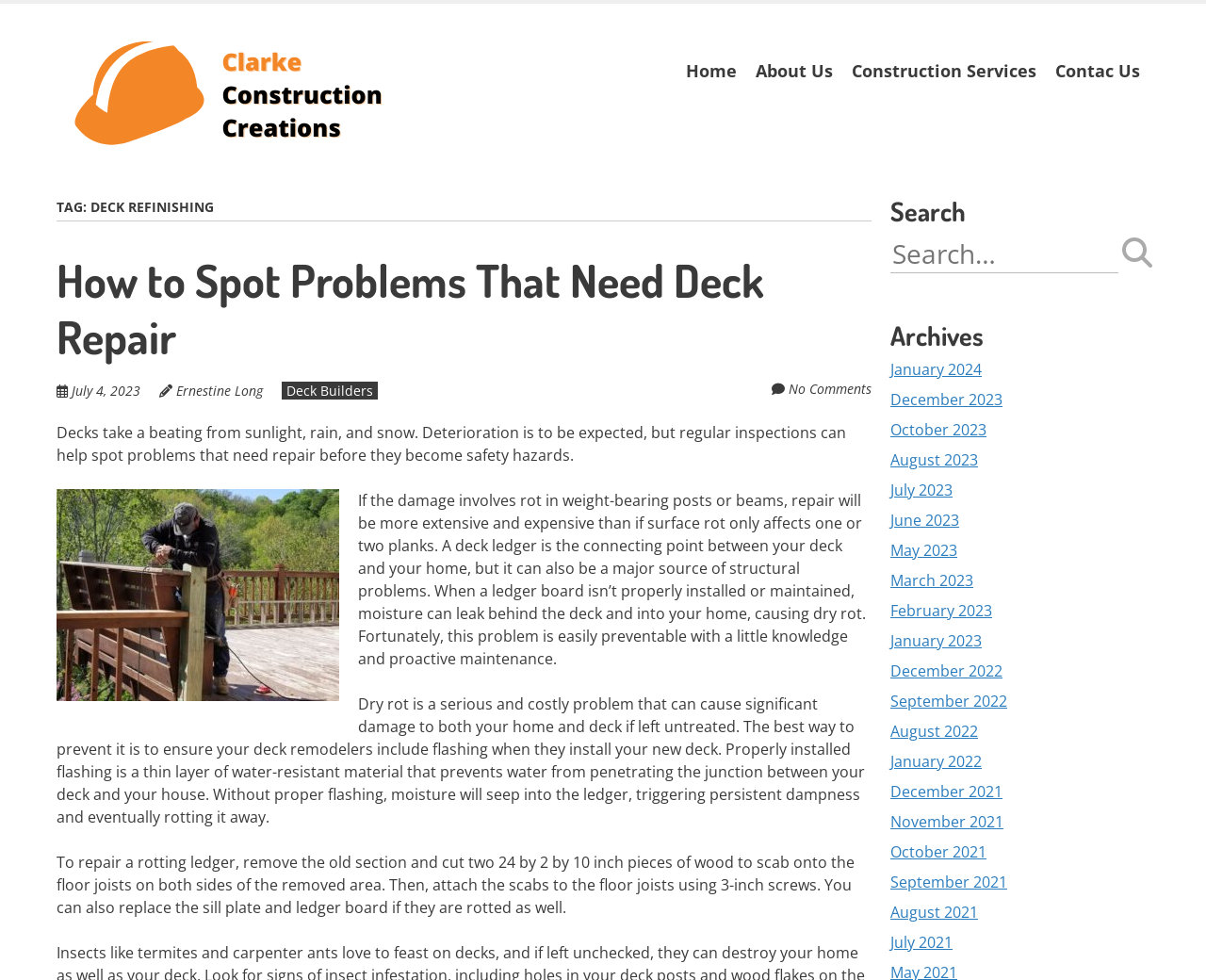Given the element description, predict the bounding box coordinates in the format (top-left x, top-left y, bottom-right x, bottom-right y), using floating point numbers between 0 and 1: July 2021

[0.738, 0.95, 0.79, 0.972]